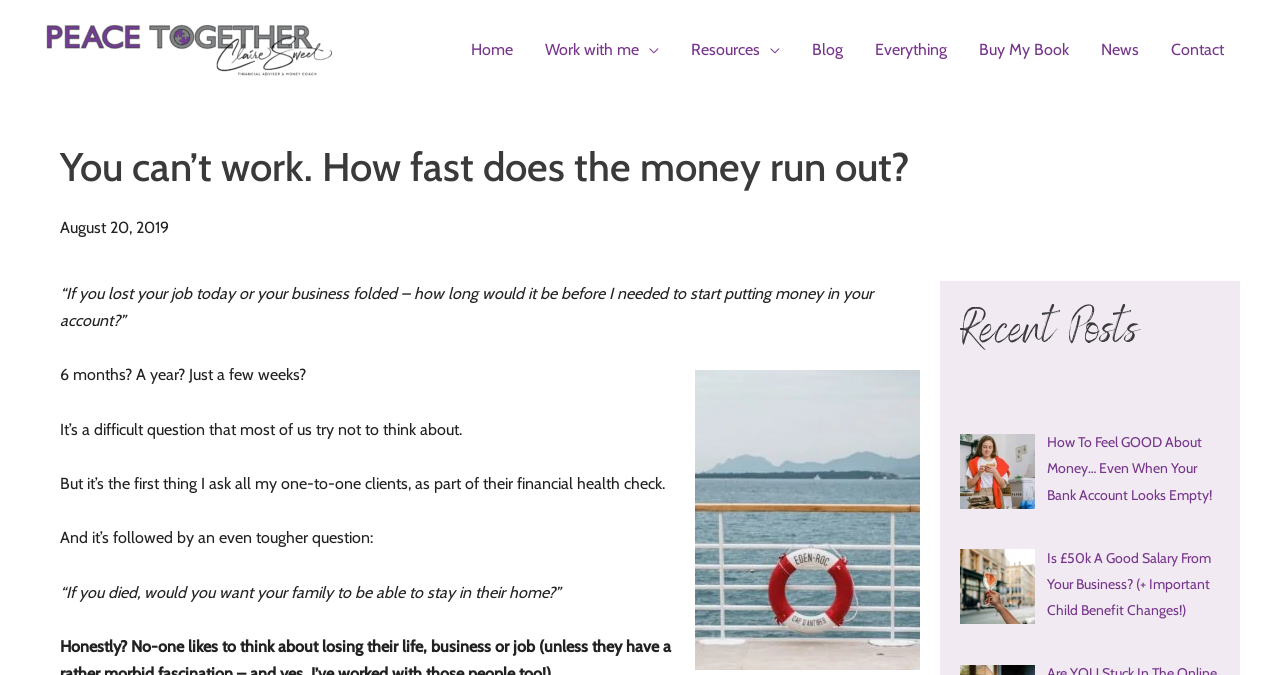What is the title of the section below the main article?
Using the image, answer in one word or phrase.

Recent Posts